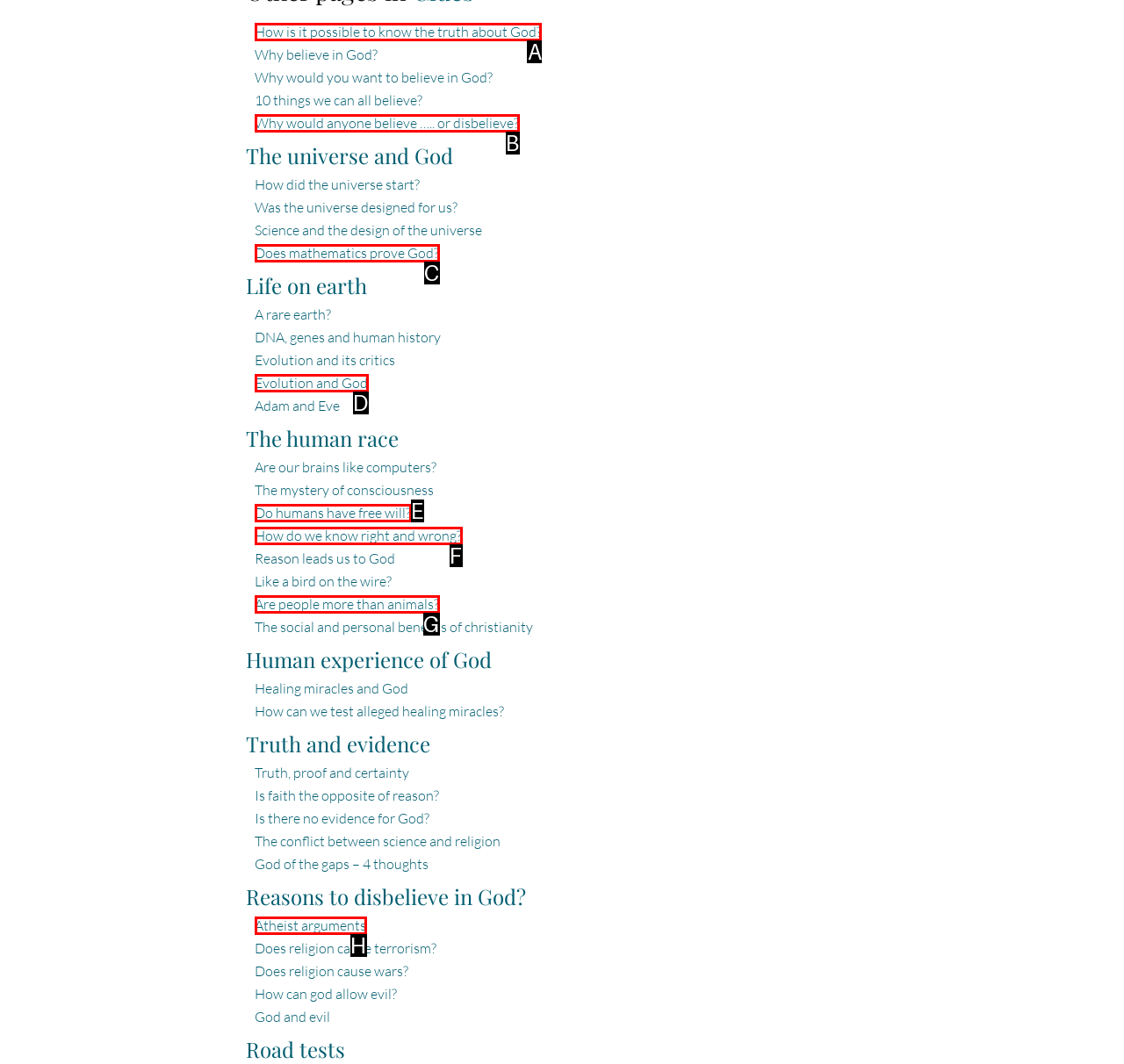From the available options, which lettered element should I click to complete this task: Click on 'How is it possible to know the truth about God?'?

A